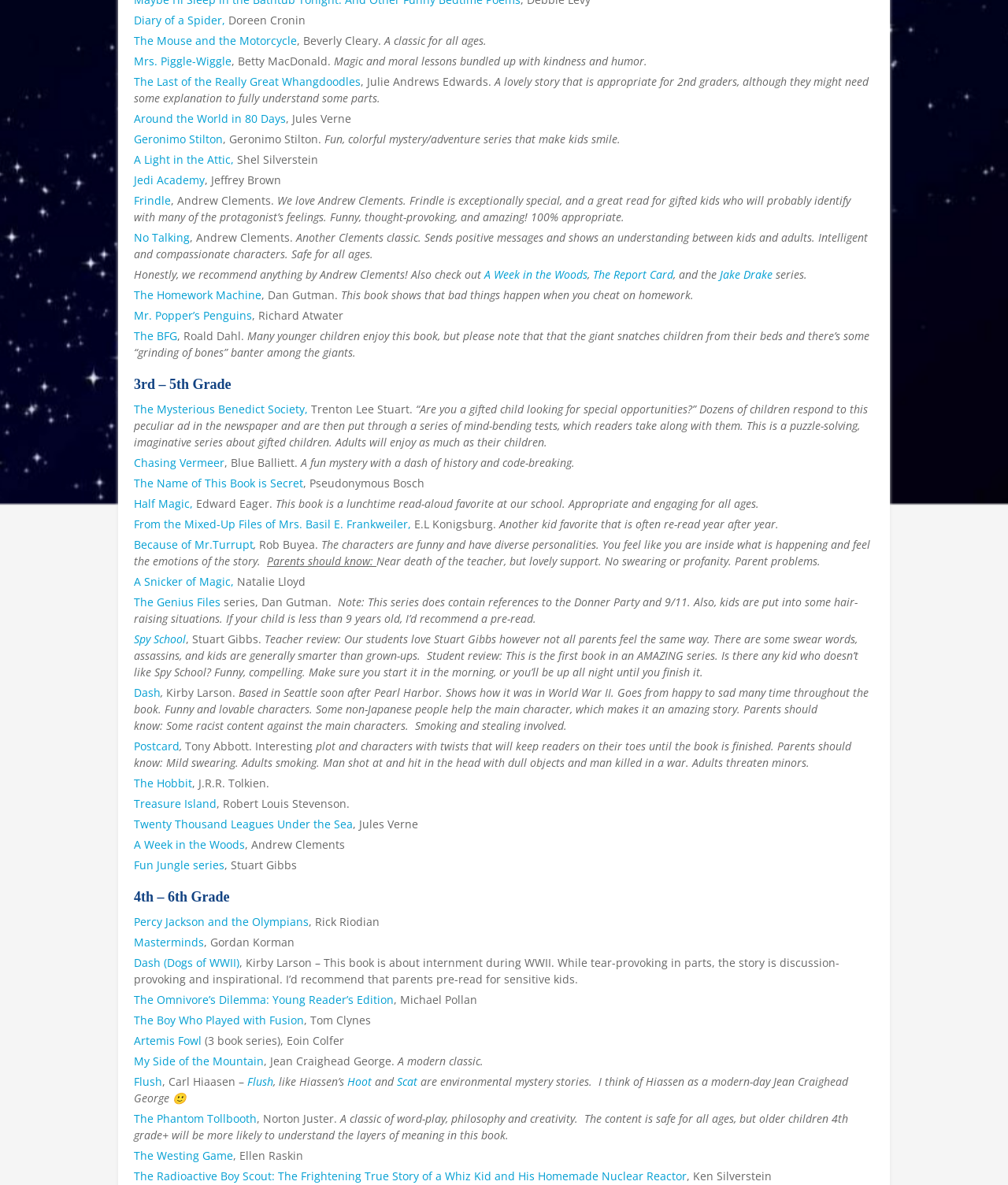Locate the bounding box of the UI element described by: "The Report Card" in the given webpage screenshot.

[0.588, 0.225, 0.668, 0.238]